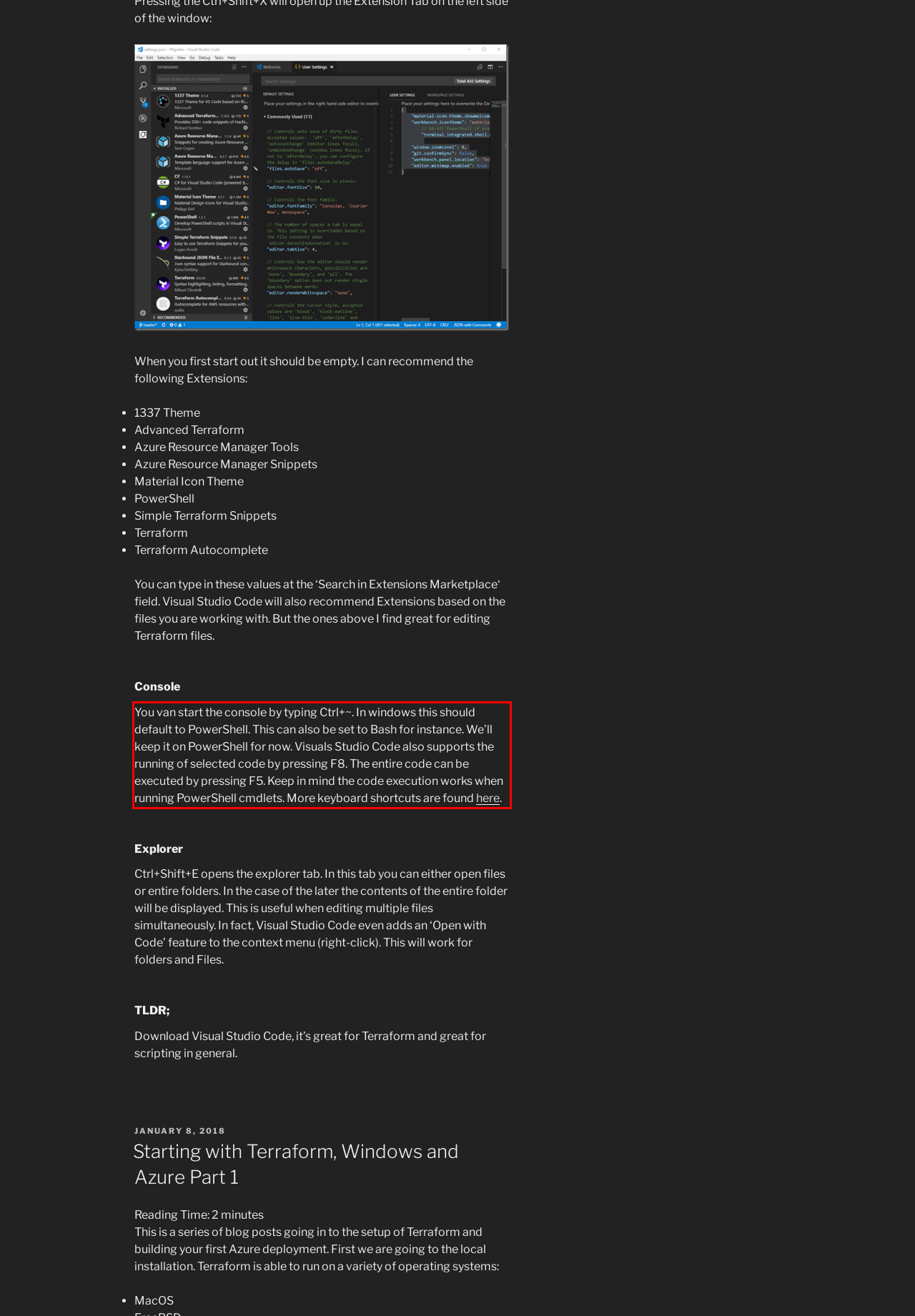From the screenshot of the webpage, locate the red bounding box and extract the text contained within that area.

You van start the console by typing Ctrl+~. In windows this should default to PowerShell. This can also be set to Bash for instance. We’ll keep it on PowerShell for now. Visuals Studio Code also supports the running of selected code by pressing F8. The entire code can be executed by pressing F5. Keep in mind the code execution works when running PowerShell cmdlets. More keyboard shortcuts are found here.